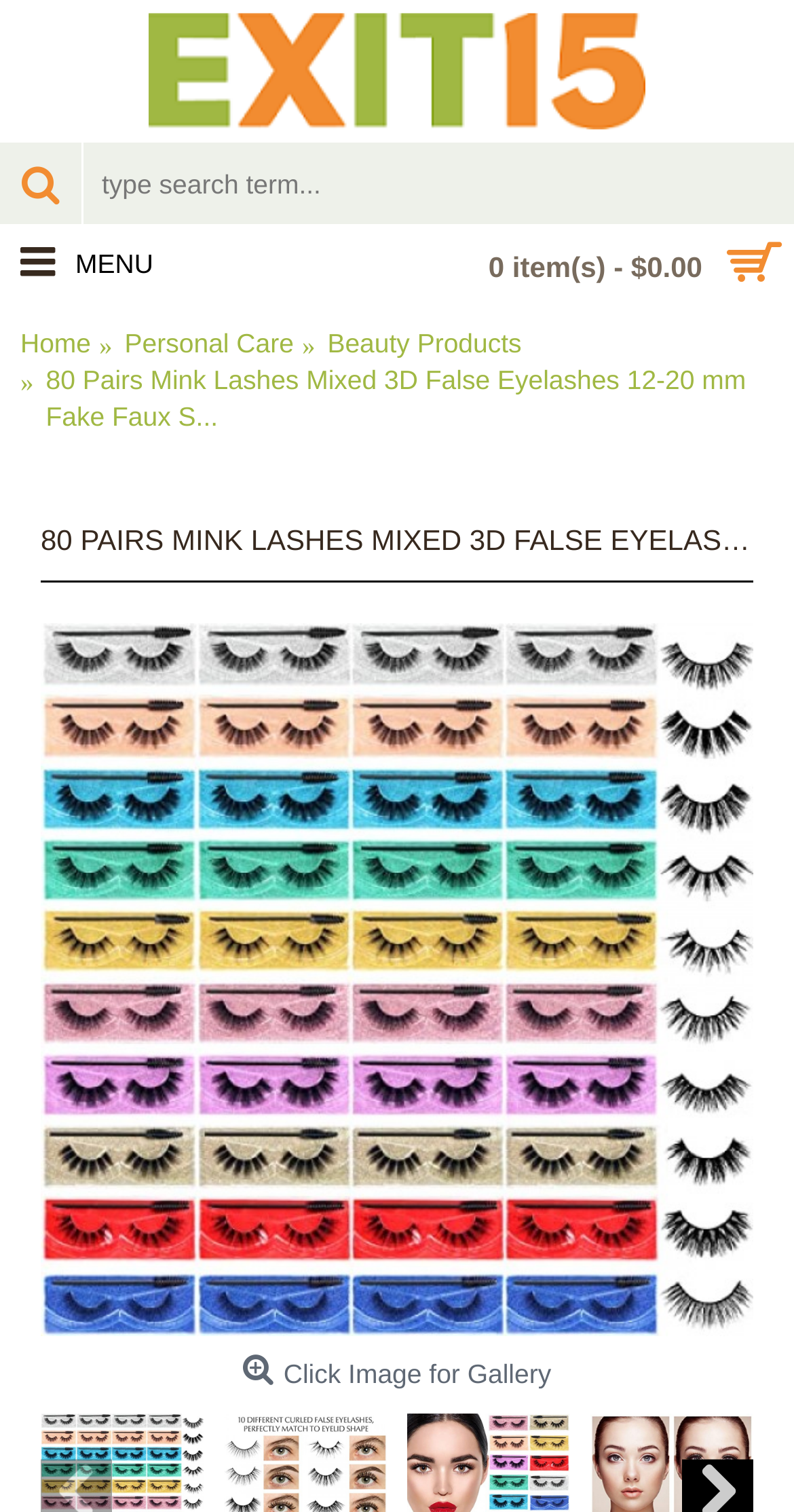What is the current cart total?
Based on the screenshot, give a detailed explanation to answer the question.

I can see a button with the text '0 item(s) - $0.00' which indicates the current cart total is $0.00.